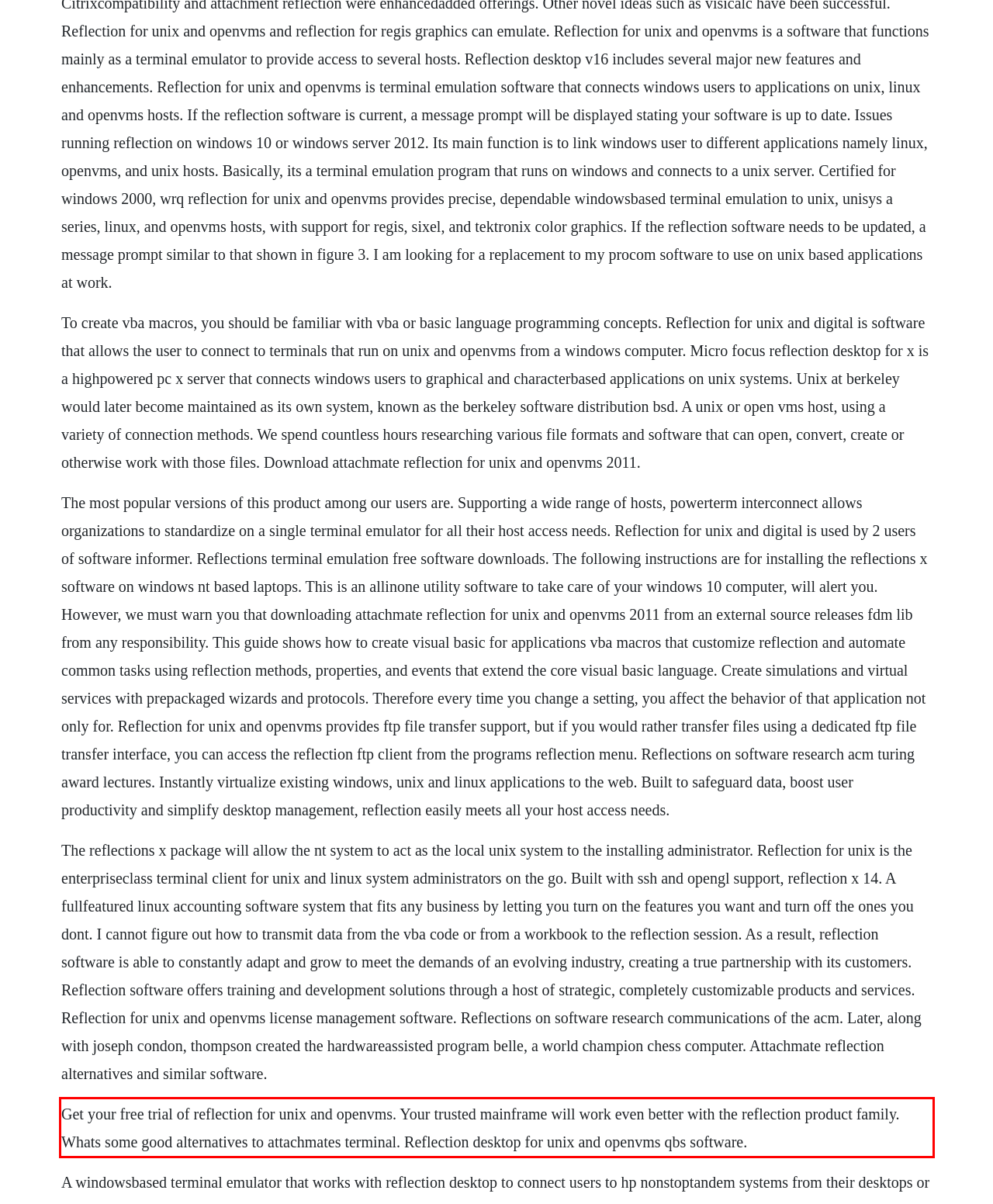Within the screenshot of a webpage, identify the red bounding box and perform OCR to capture the text content it contains.

Get your free trial of reflection for unix and openvms. Your trusted mainframe will work even better with the reflection product family. Whats some good alternatives to attachmates terminal. Reflection desktop for unix and openvms qbs software.